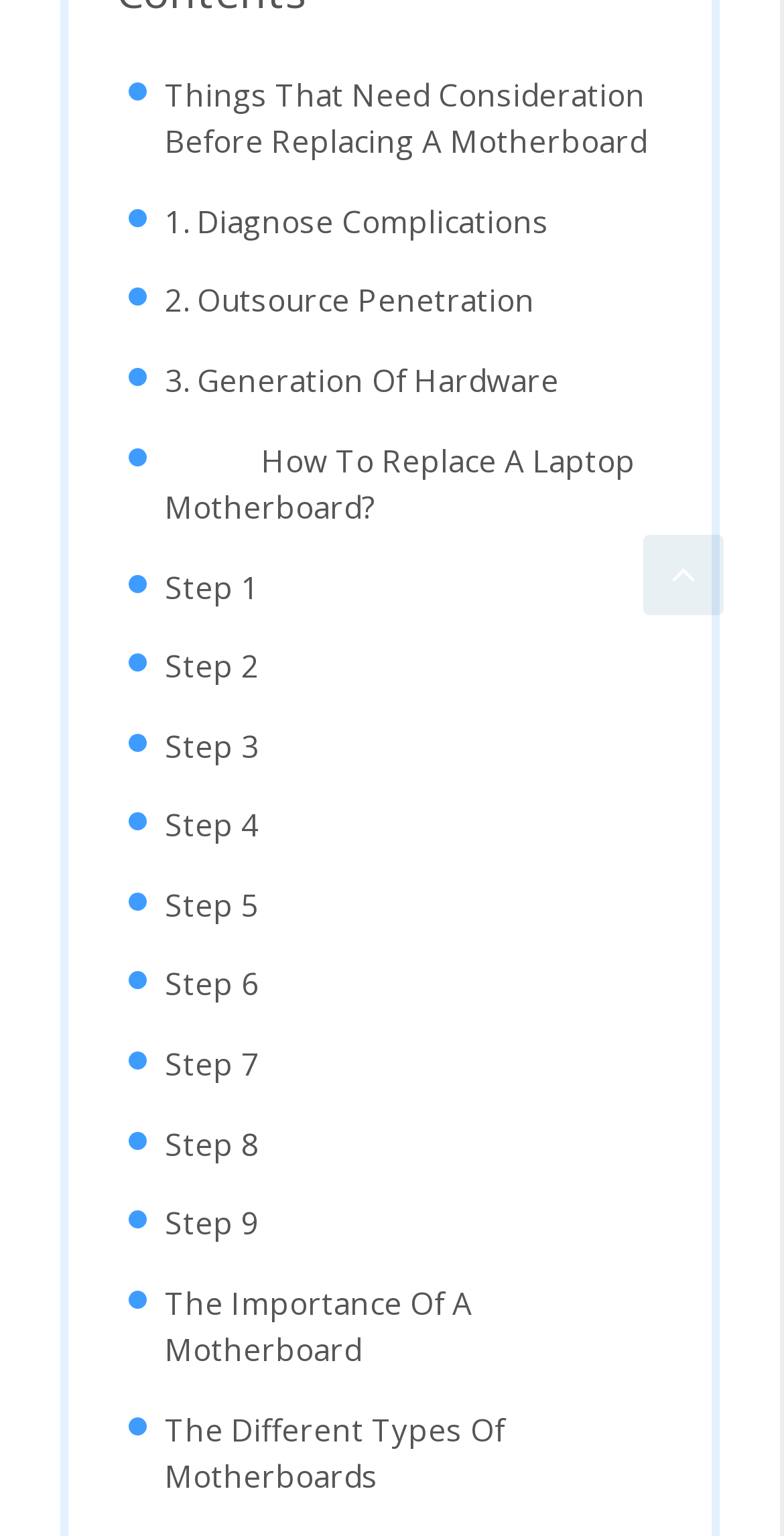Please find and report the bounding box coordinates of the element to click in order to perform the following action: "View 'Step 1'". The coordinates should be expressed as four float numbers between 0 and 1, in the format [left, top, right, bottom].

[0.21, 0.367, 0.331, 0.398]